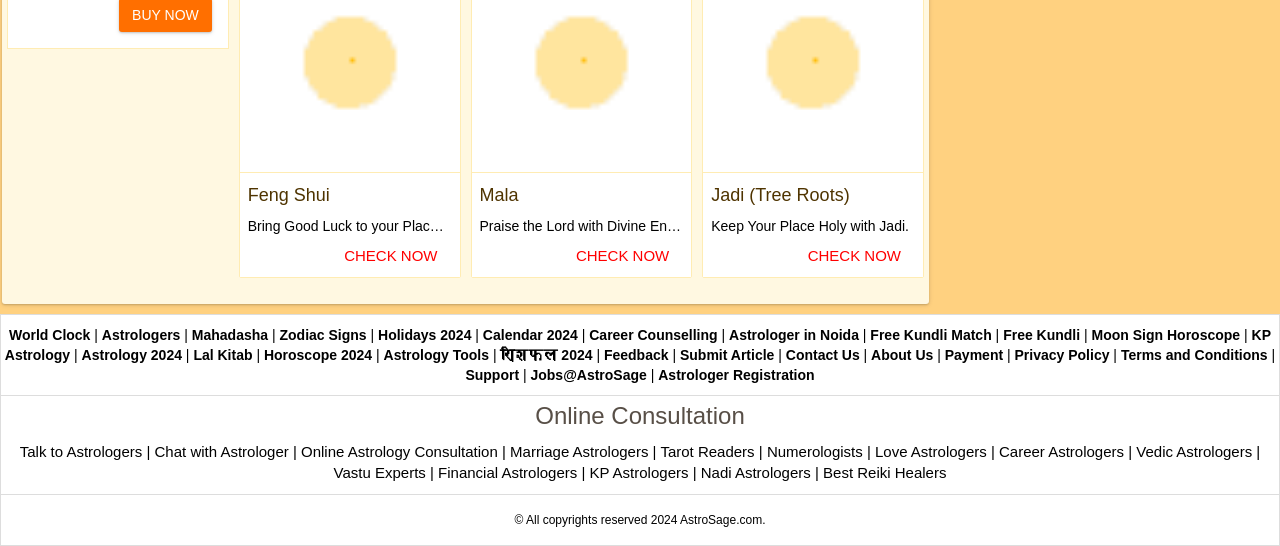What is the copyright year of this webpage?
Provide a fully detailed and comprehensive answer to the question.

The copyright year is mentioned at the bottom of the webpage, indicating that the webpage's content is copyrighted until 2024.